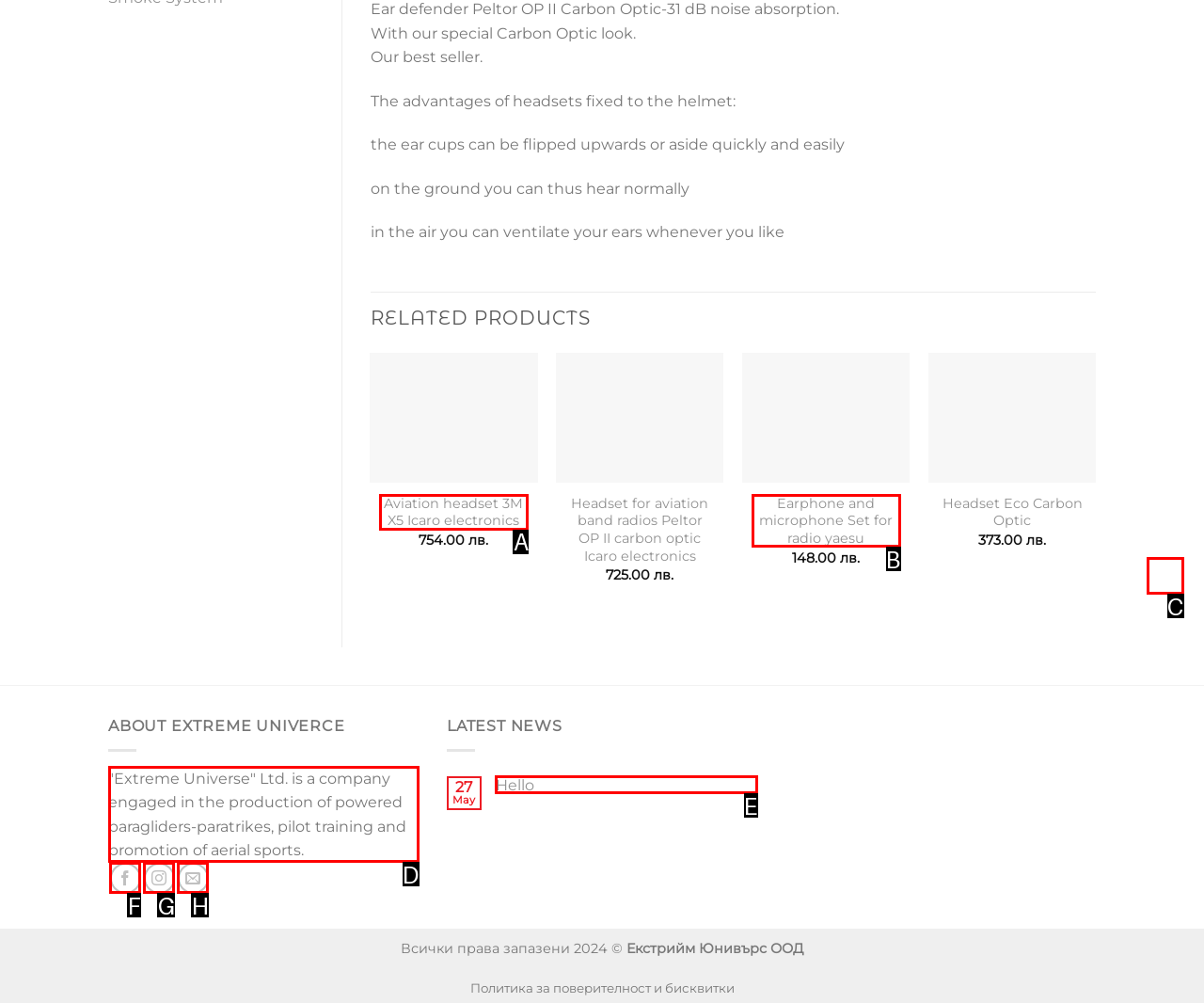Given the description: Configure Global Search, identify the corresponding option. Answer with the letter of the appropriate option directly.

None